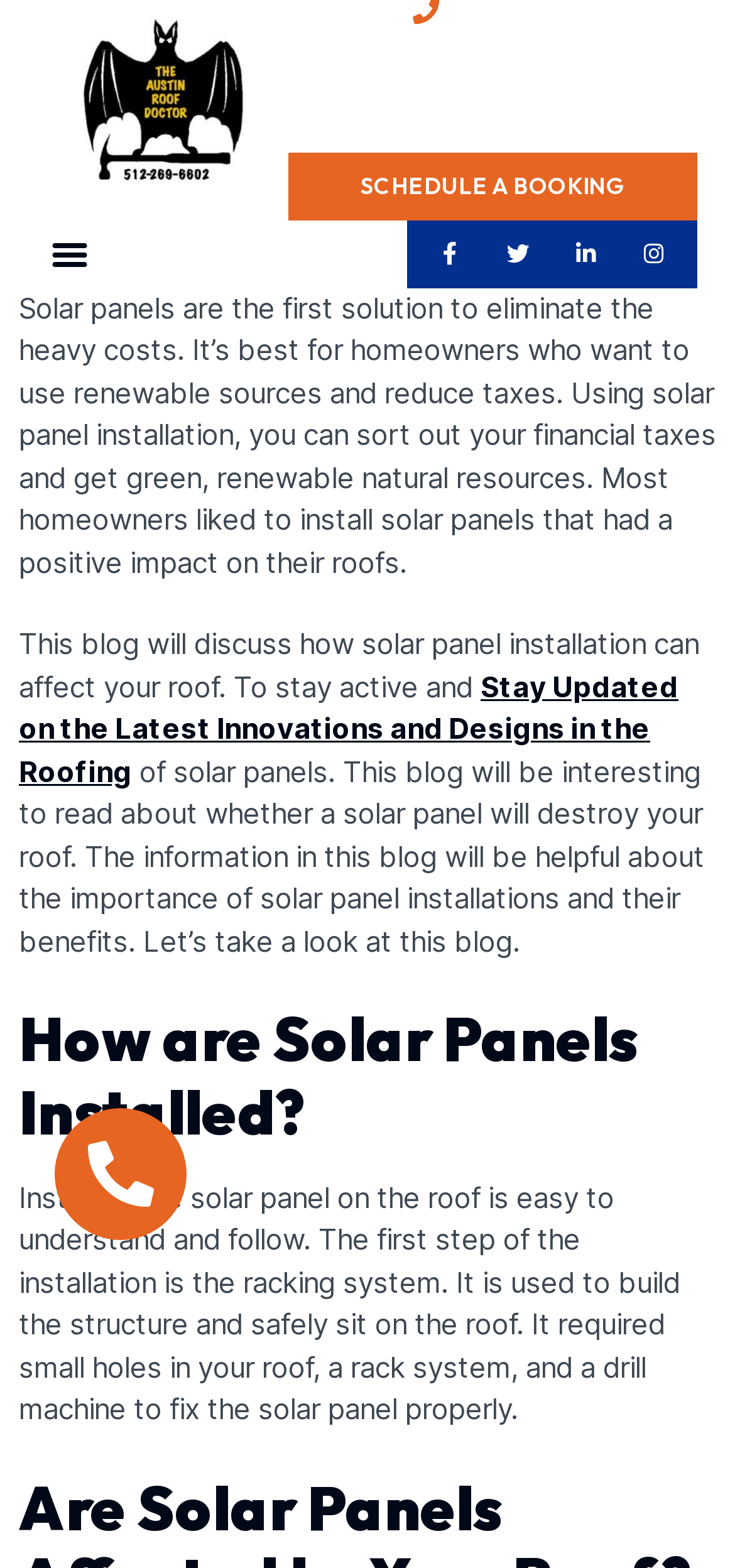What is the next step after reading this blog? Look at the image and give a one-word or short phrase answer.

Stay updated